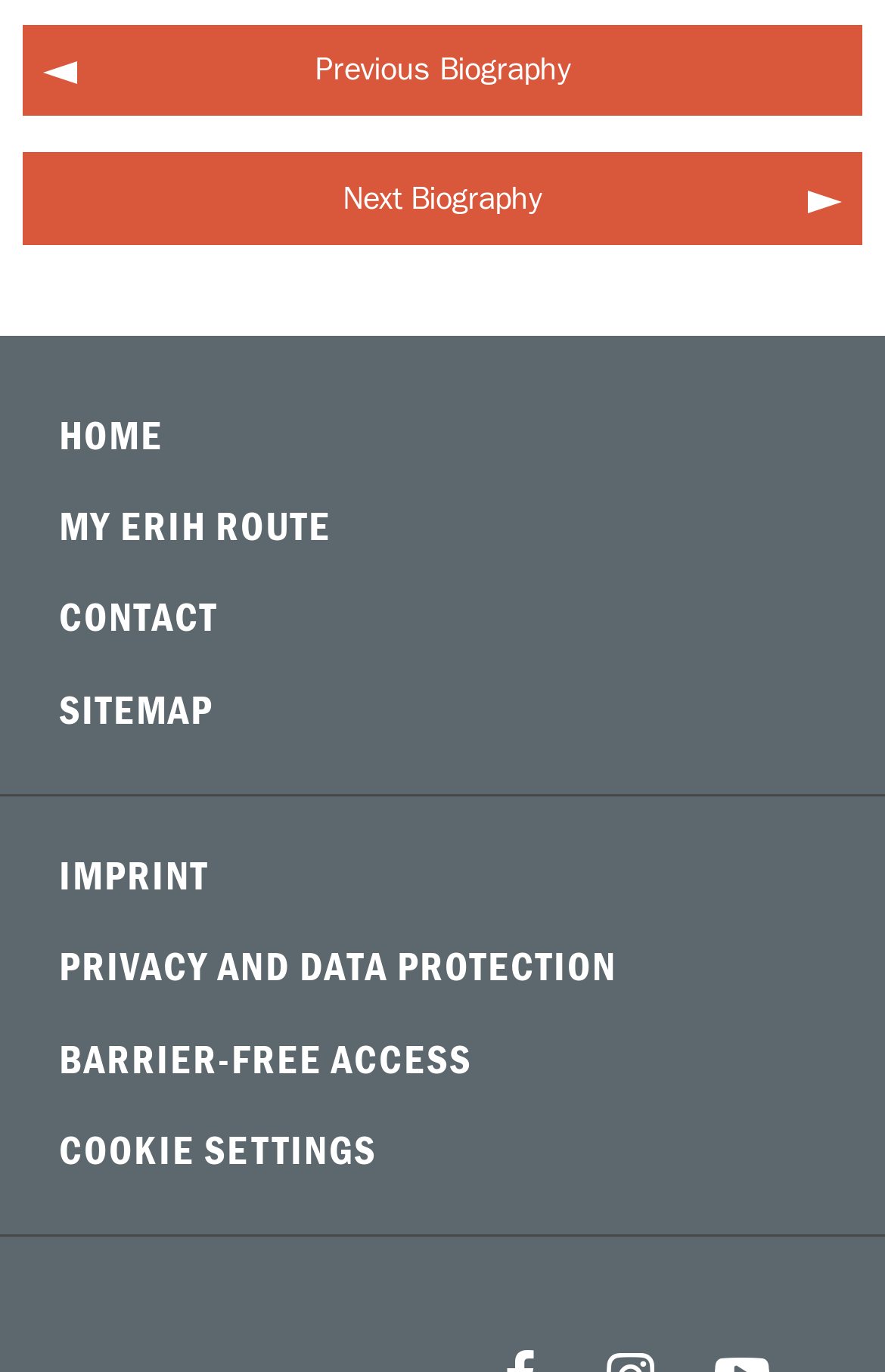What is the text below the top navigation bar? Refer to the image and provide a one-word or short phrase answer.

COOKIE SETTINGS